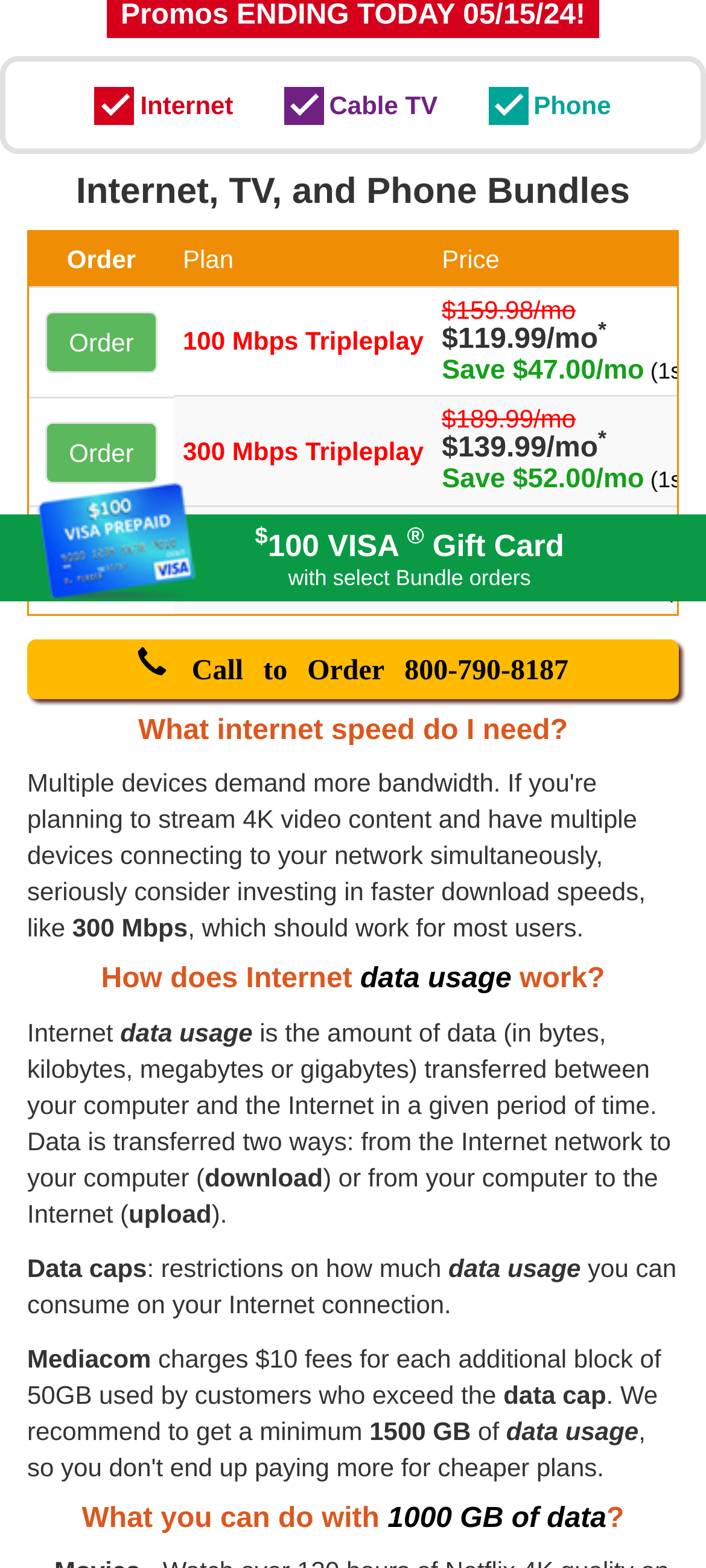Using the description "Call to Order 800-790-8187", predict the bounding box of the relevant HTML element.

[0.0, 0.404, 1.0, 0.444]